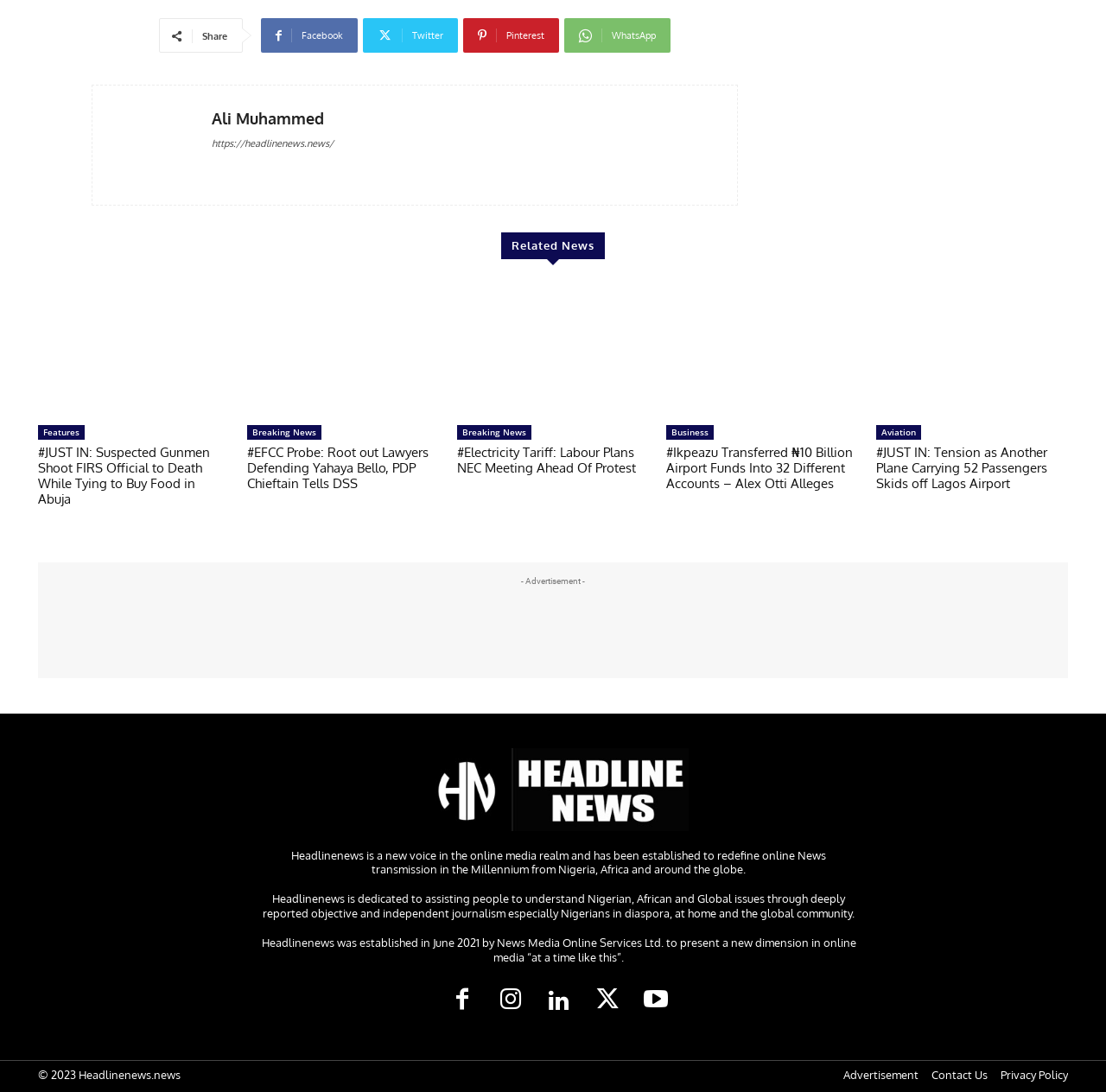Find the bounding box coordinates for the HTML element described as: "parent_node: Ali Muhammed title="Ali Muhammed"". The coordinates should consist of four float values between 0 and 1, i.e., [left, top, right, bottom].

[0.1, 0.095, 0.175, 0.171]